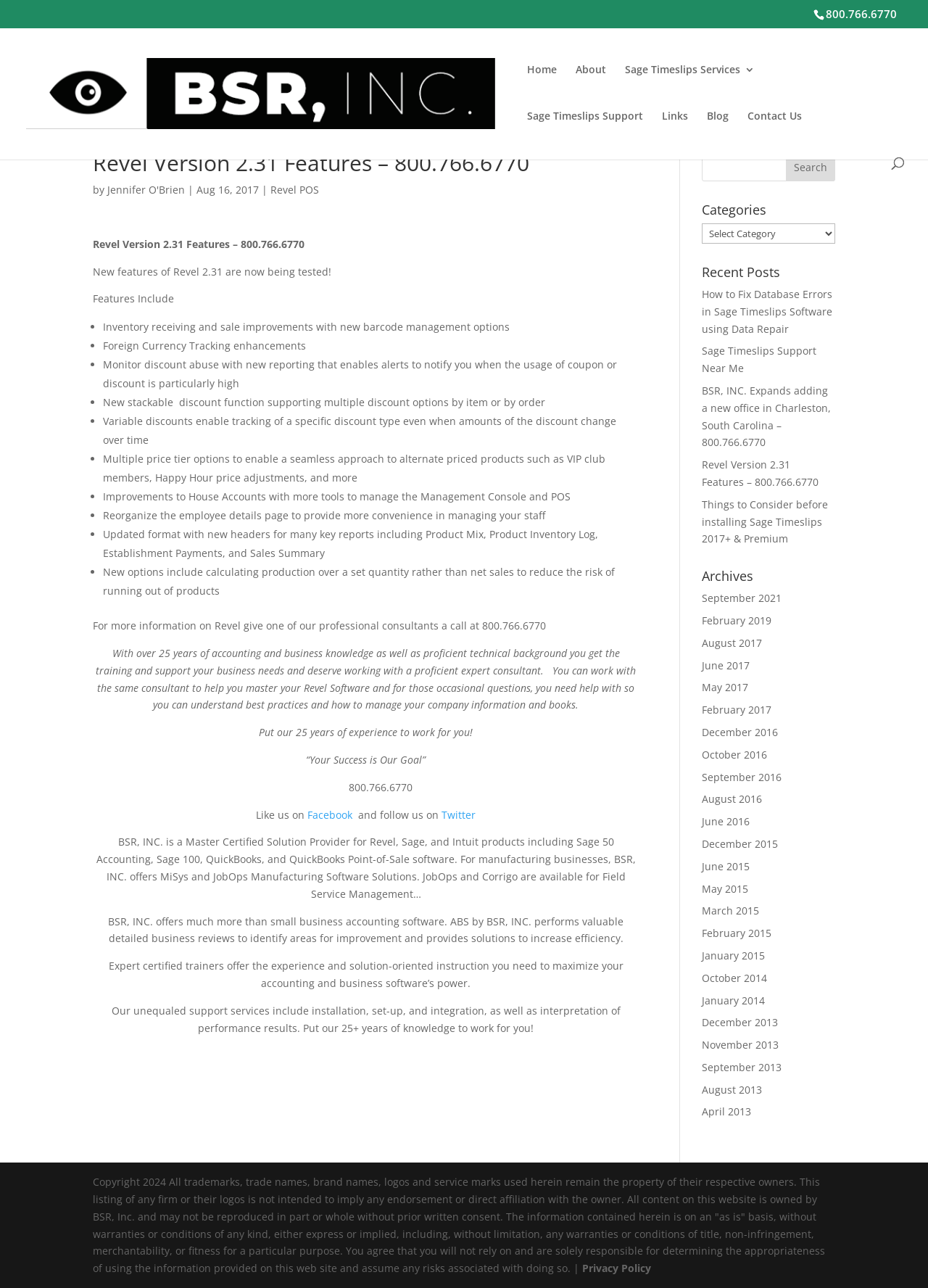Elaborate on the different components and information displayed on the webpage.

This webpage is about Revel Version 2.31 features and is provided by a Sage Timeslips consultant. At the top, there is a header section with a phone number, 800.766.6770, and a link to the consultant's website. Below the header, there is a navigation menu with links to Home, About, Sage Timeslips Services, Sage Timeslips Support, Links, Blog, and Contact Us.

The main content of the page is an article about the new features of Revel 2.31, which is currently being tested. The article is written by Jennifer O'Brien and dated August 16, 2017. The features include inventory receiving and sale improvements with new barcode management options, foreign currency tracking enhancements, and several other improvements to the system.

On the right side of the page, there is a search box and a section with links to categories, recent posts, and archives. The recent posts section lists several articles related to Sage Timeslips and Revel software, including how to fix database errors, support near me, and new features of Revel 2.31. The archives section lists links to articles from different months and years.

At the bottom of the page, there is a section with information about the consultant, BSR, INC., which is a Master Certified Solution Provider for Revel, Sage, and Intuit products. The consultant offers training, support, and business reviews to help businesses improve their efficiency. There are also links to the consultant's social media profiles and a call to action to put their 25 years of experience to work for the business.